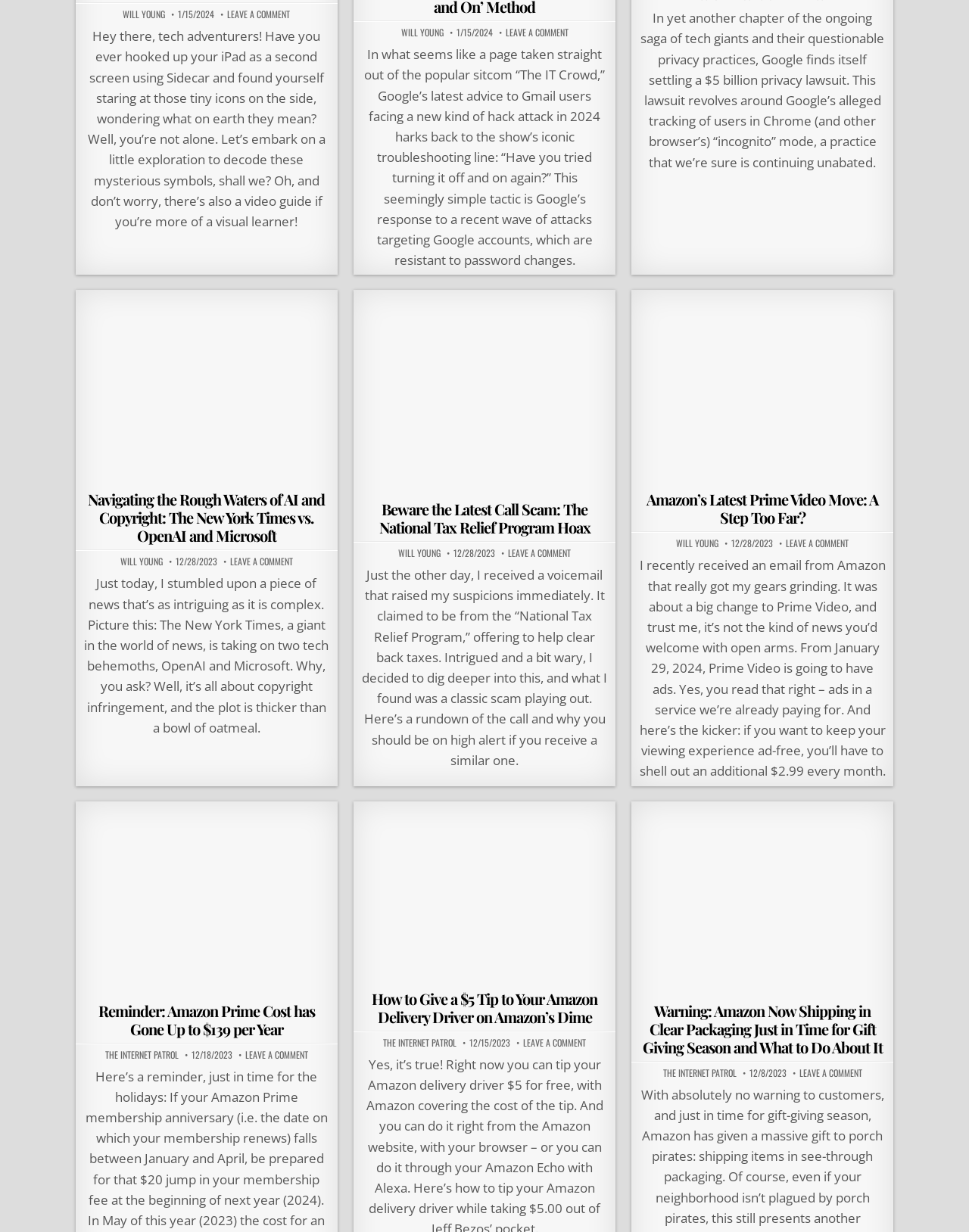Find the bounding box coordinates for the UI element whose description is: "Continue Reading". The coordinates should be four float numbers between 0 and 1, in the format [left, top, right, bottom].

[0.456, 0.898, 0.544, 0.916]